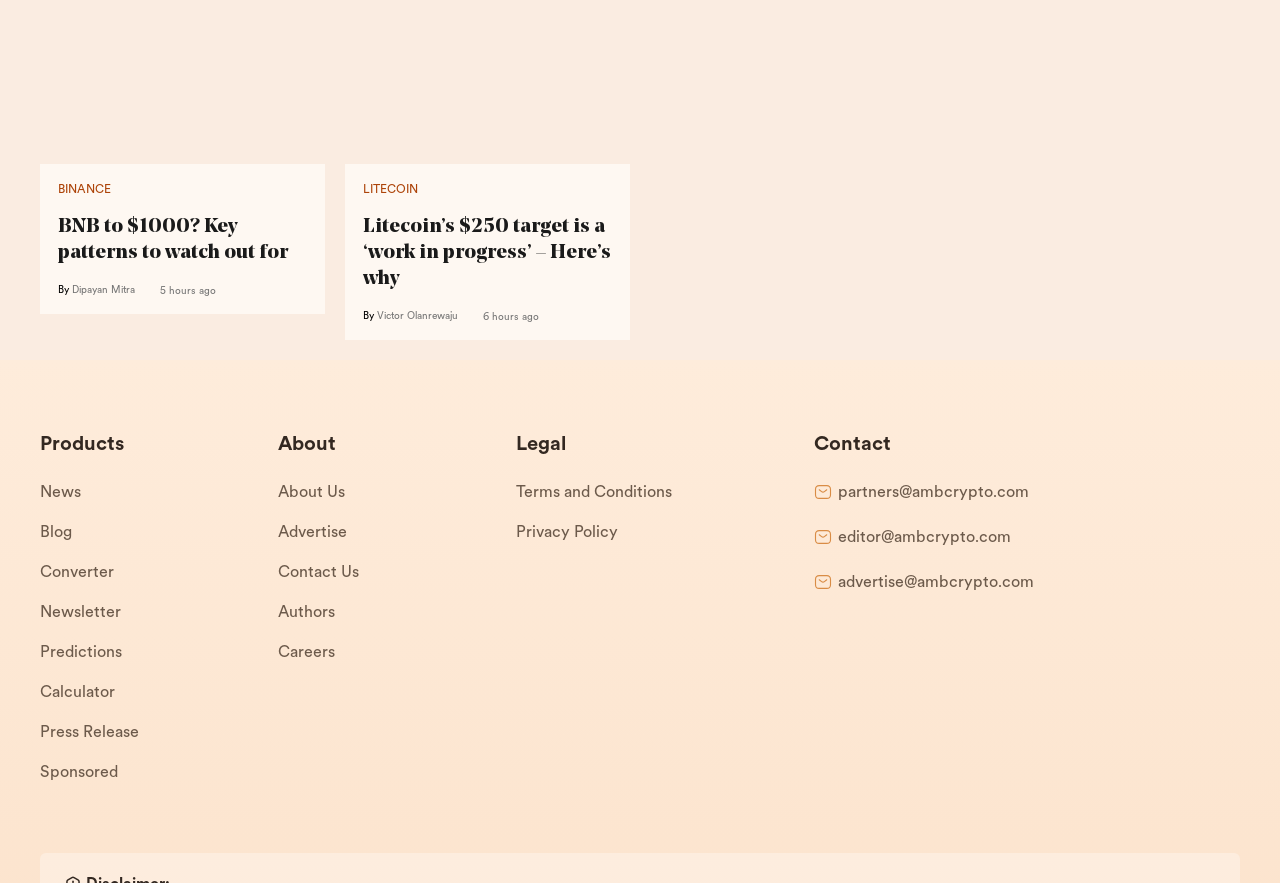Analyze the image and answer the question with as much detail as possible: 
What is the time period mentioned in the second article?

I looked for the time period mentioned in the second article, which is 'Litecoin’s $250 target is a ‘work in progress’ – Here’s why'. The time period mentioned is '6 hours ago'.